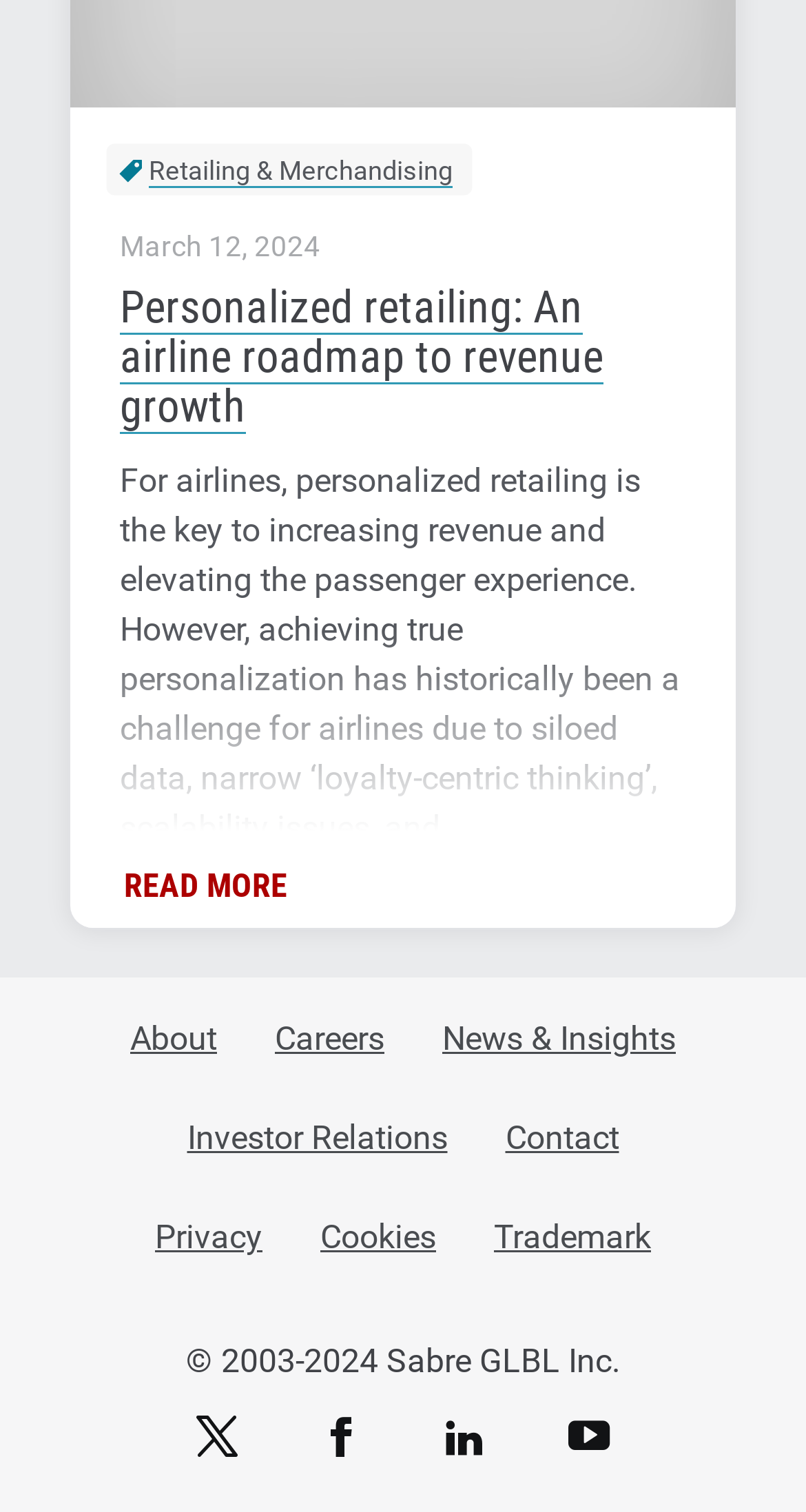How many links are present in the footer section?
Using the information from the image, answer the question thoroughly.

The footer section contains links to 'About', 'Careers', 'News & Insights', 'Investor Relations', 'Contact', 'Privacy', 'Cookies', 'Trademark', and social media icons, which are 9 in total.